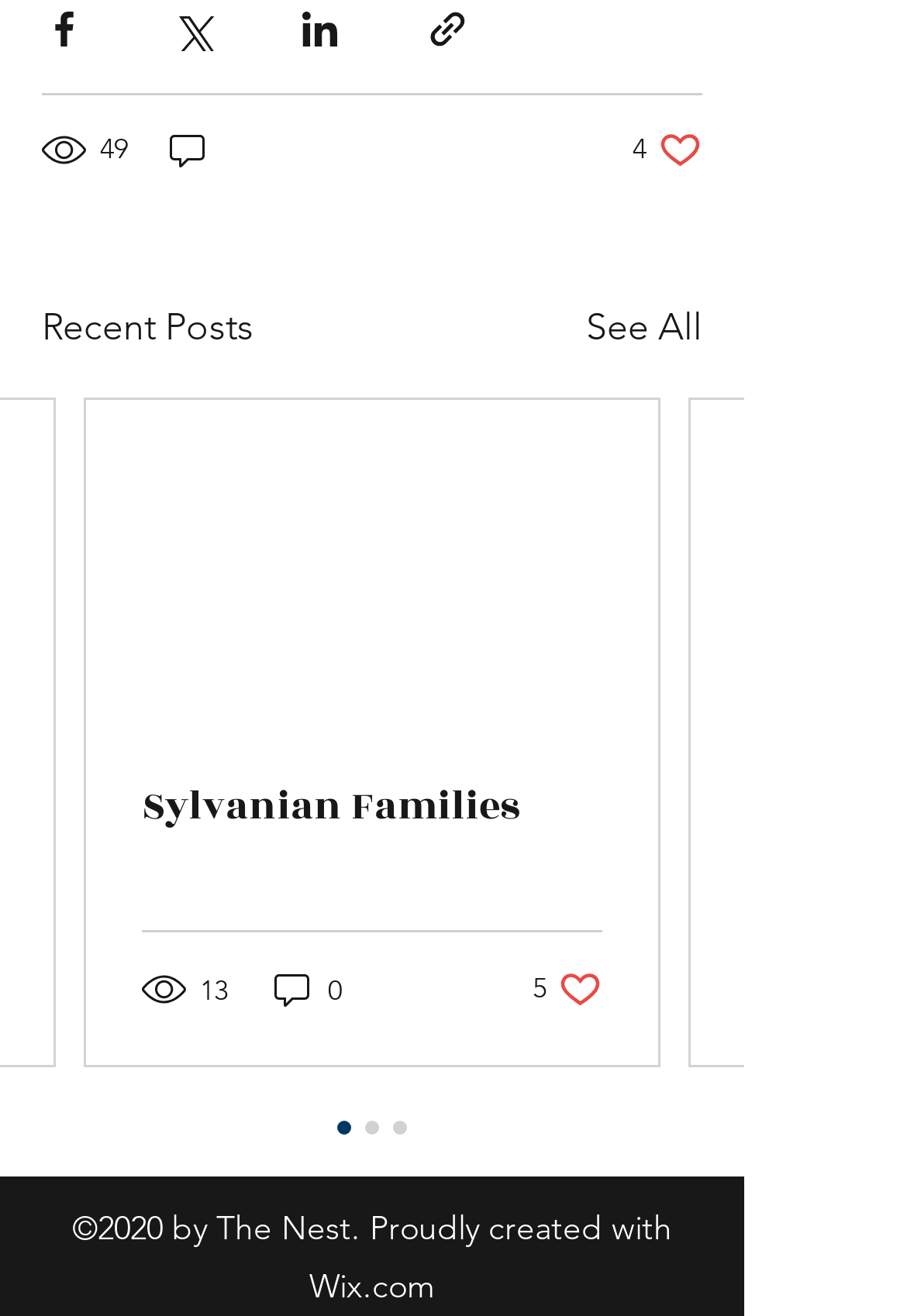Answer briefly with one word or phrase:
How many social media sharing options are available?

4